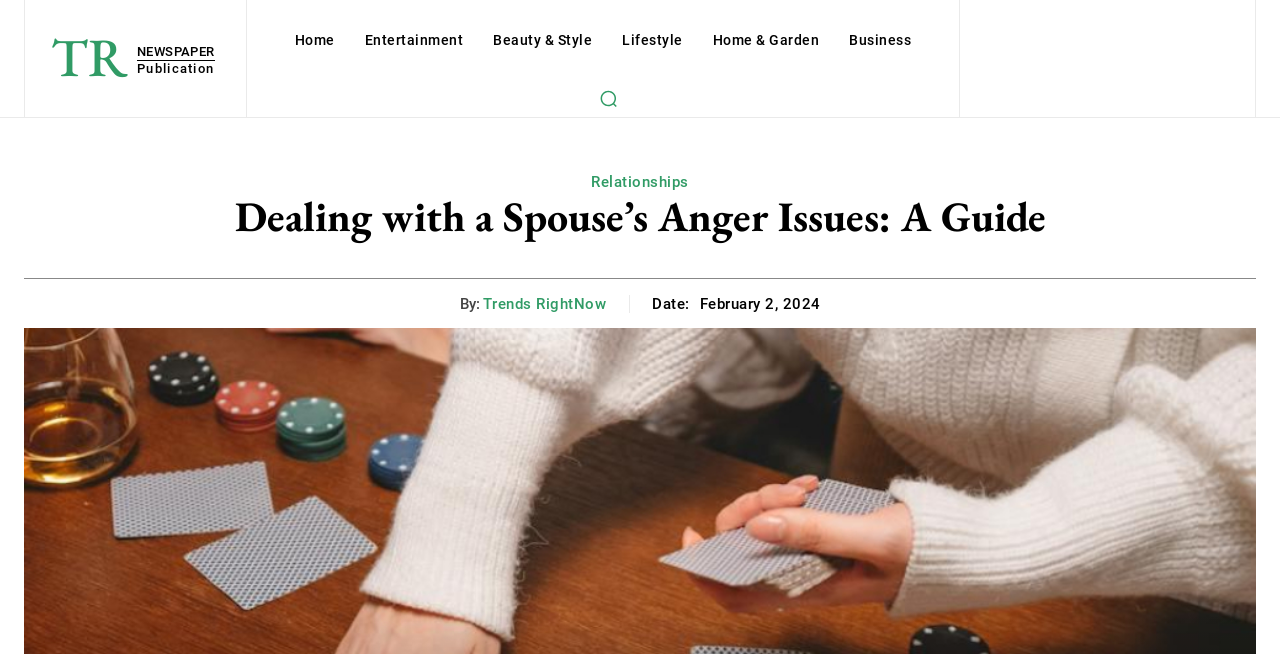Who is the publisher of the article?
From the screenshot, supply a one-word or short-phrase answer.

TR NEWSPAPER